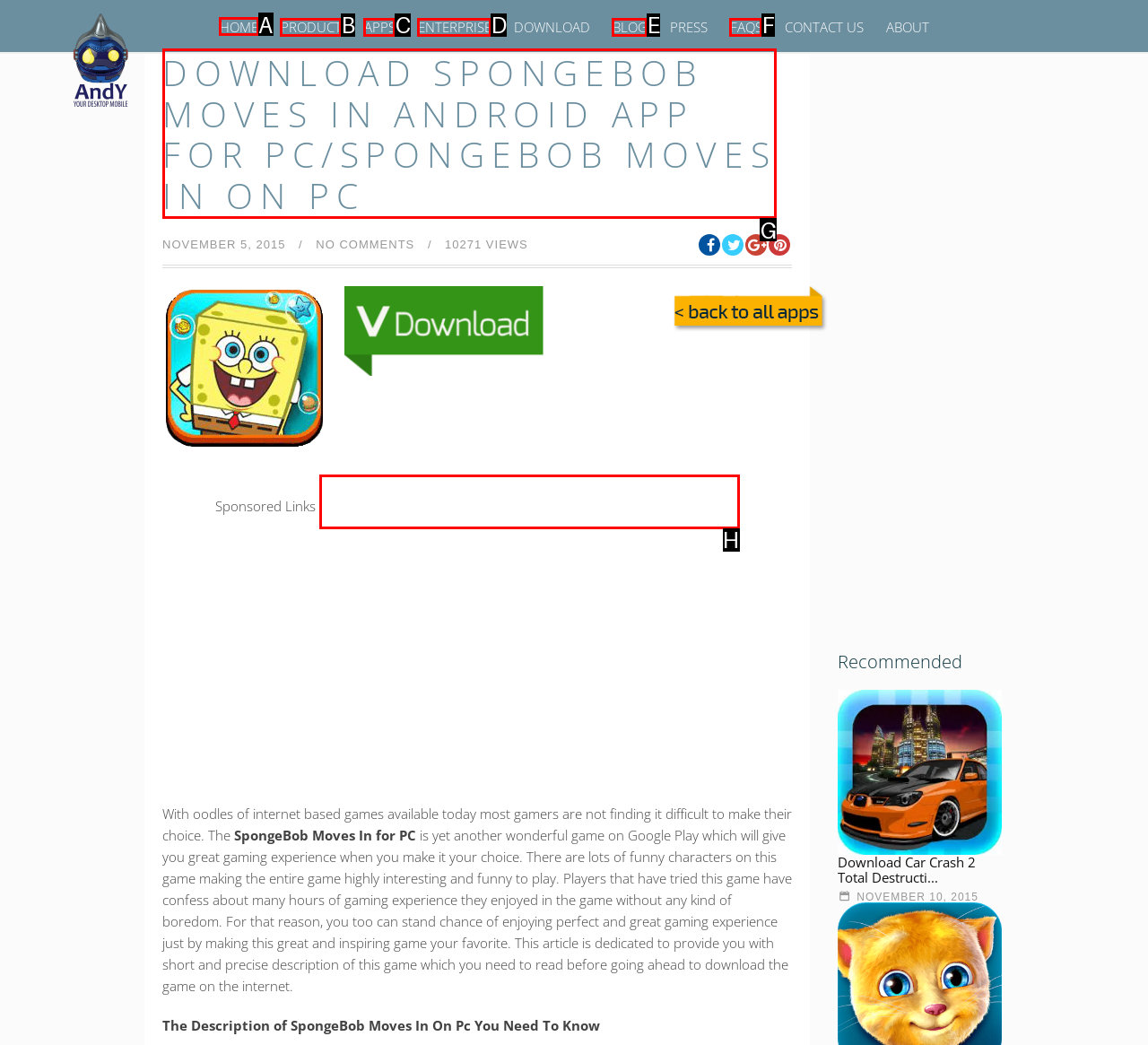Identify the correct UI element to click to achieve the task: Switch to English language.
Answer with the letter of the appropriate option from the choices given.

None